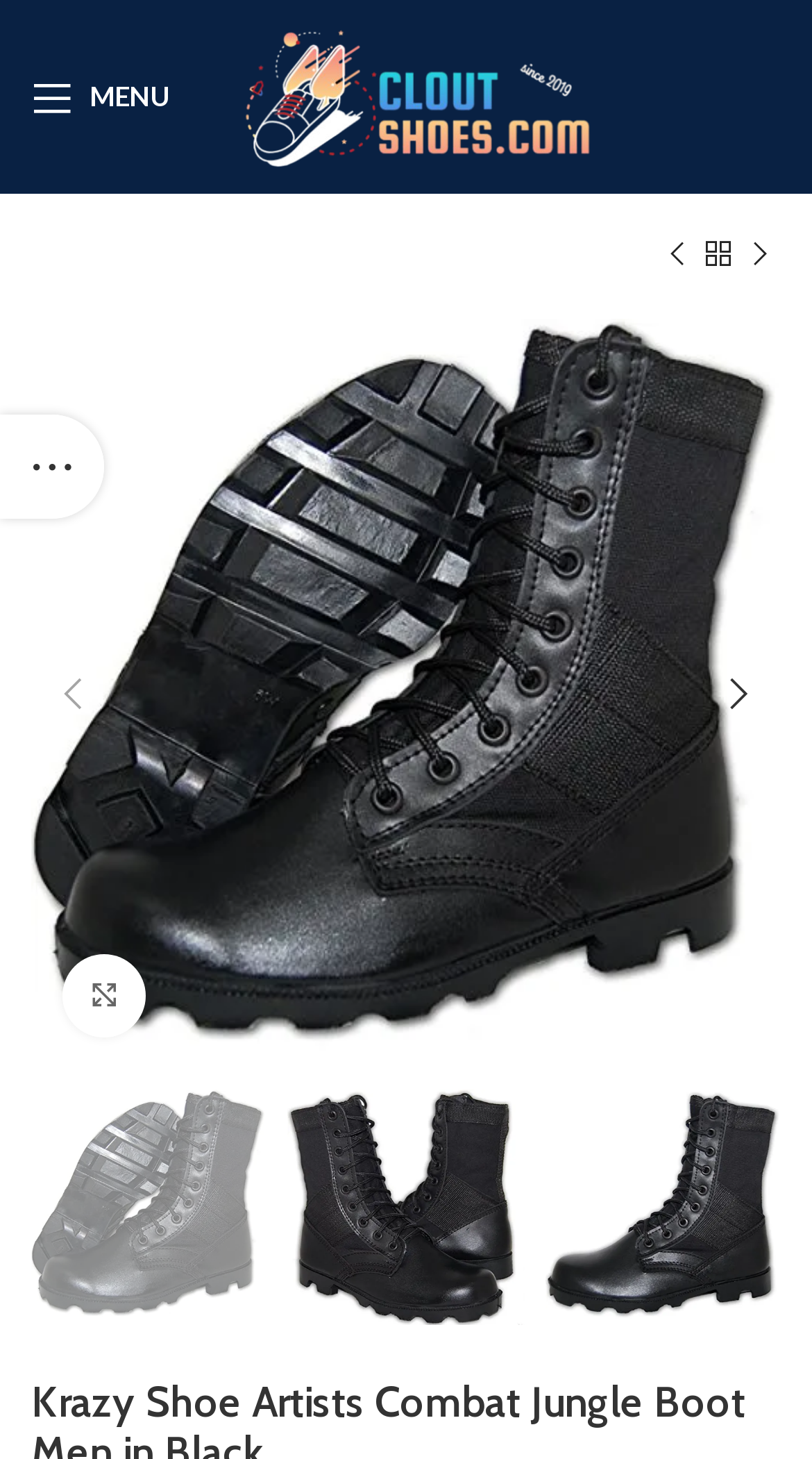Based on the element description Click to enlarge, identify the bounding box coordinates for the UI element. The coordinates should be in the format (top-left x, top-left y, bottom-right x, bottom-right y) and within the 0 to 1 range.

[0.077, 0.654, 0.179, 0.711]